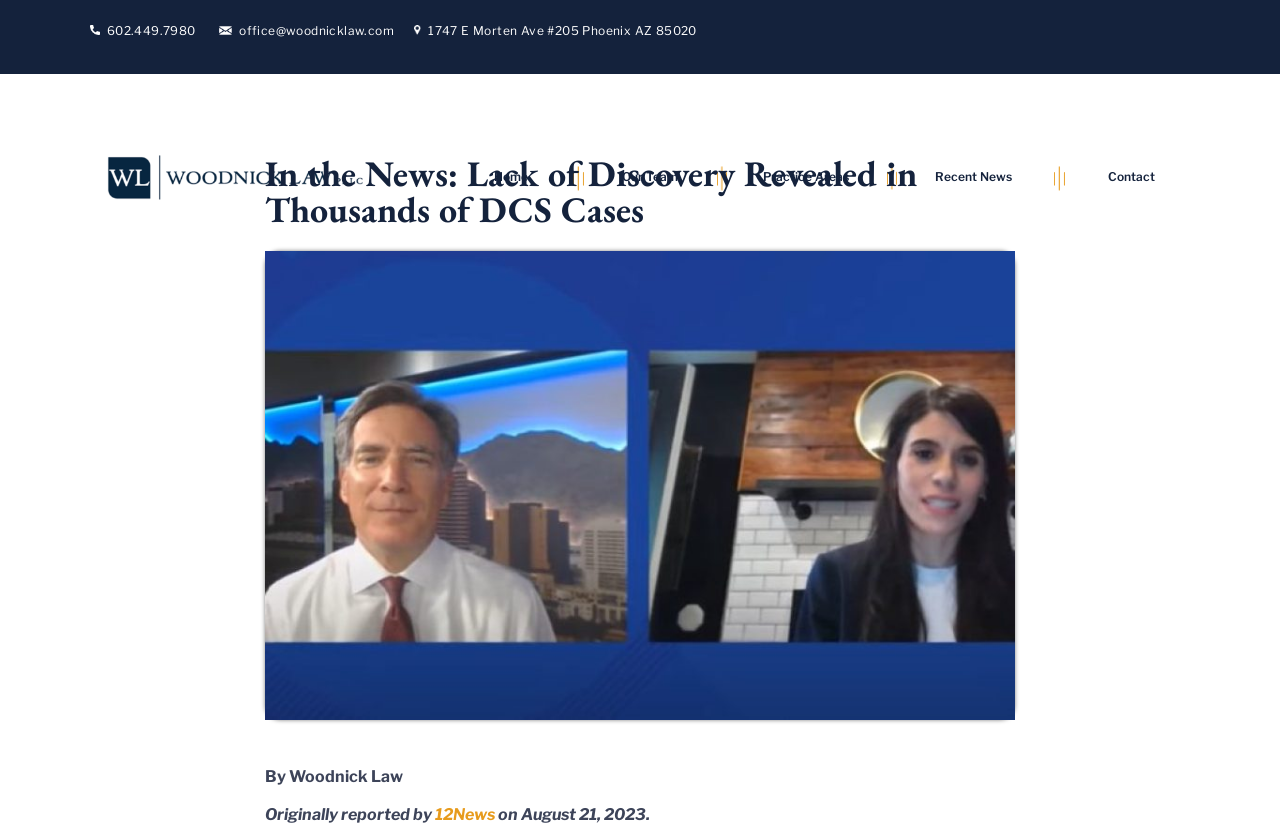Please identify the bounding box coordinates of where to click in order to follow the instruction: "Contact the office".

[0.865, 0.115, 0.902, 0.133]